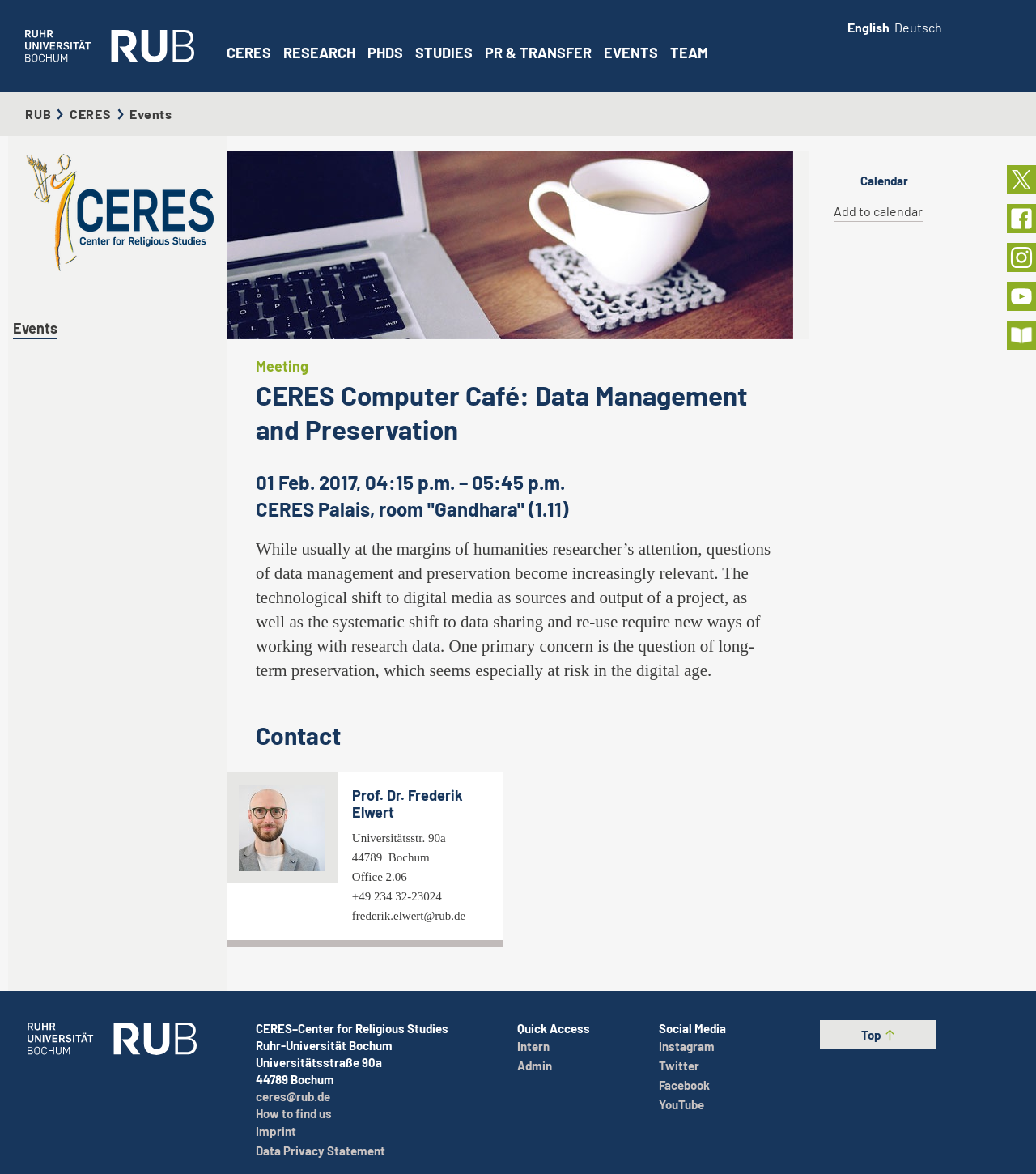Locate the bounding box coordinates of the item that should be clicked to fulfill the instruction: "Click the 'Contact' link".

[0.219, 0.68, 0.486, 0.829]